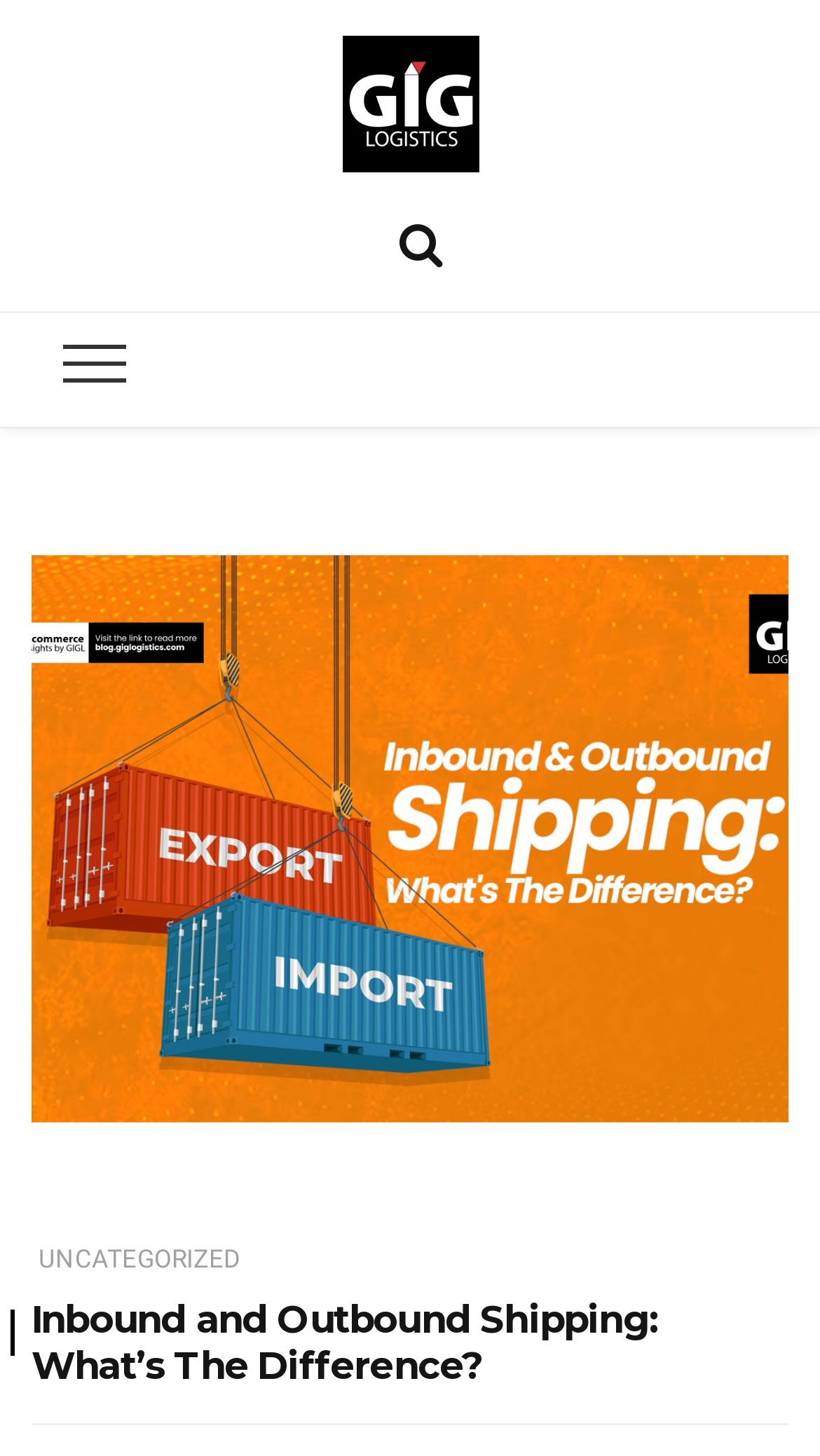Please give a concise answer to this question using a single word or phrase: 
What is the logo of the blog?

GIG Logistics Blog